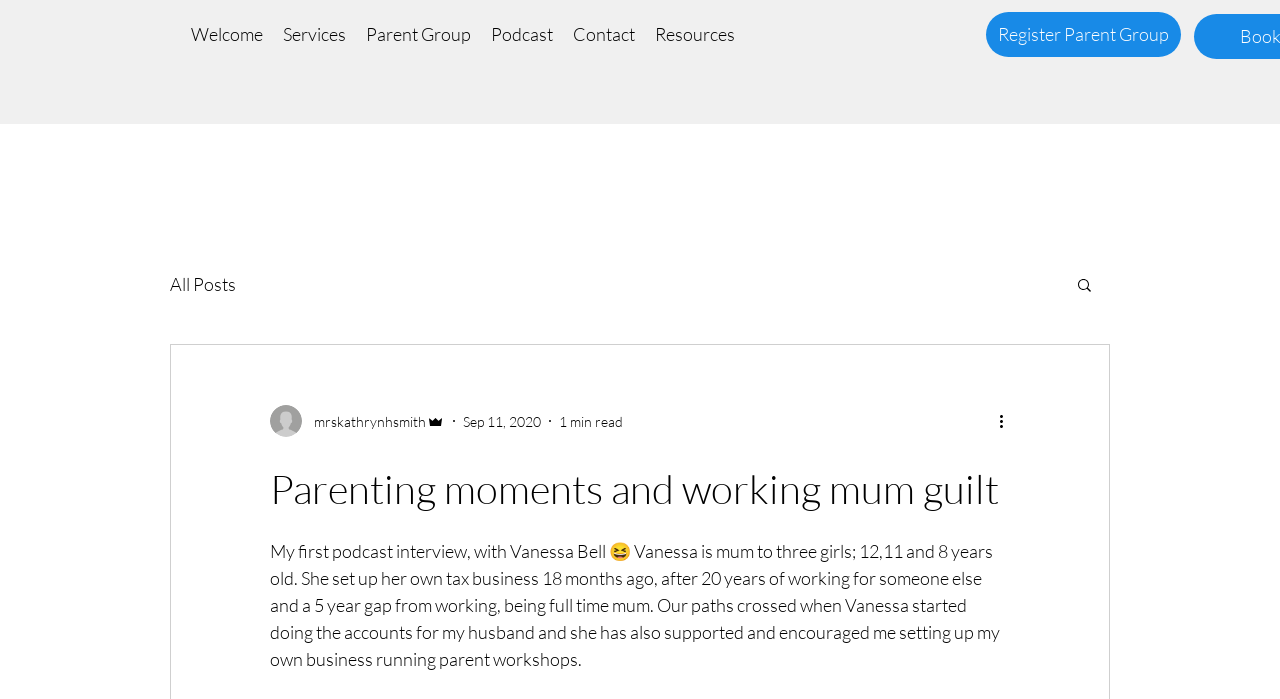Identify the bounding box coordinates of the clickable section necessary to follow the following instruction: "Explore the 'Parent Group' page". The coordinates should be presented as four float numbers from 0 to 1, i.e., [left, top, right, bottom].

[0.278, 0.017, 0.376, 0.082]